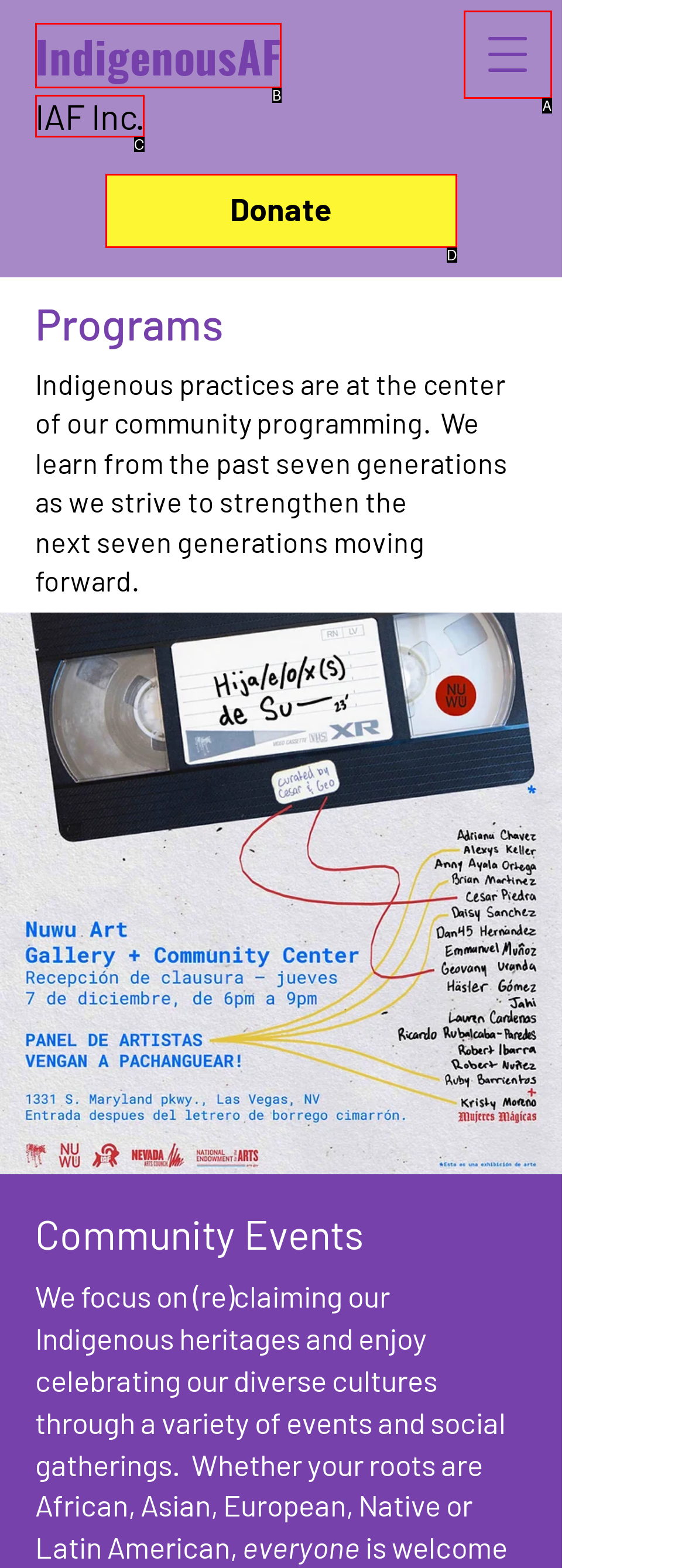Using the element description: IndigenousAF, select the HTML element that matches best. Answer with the letter of your choice.

B